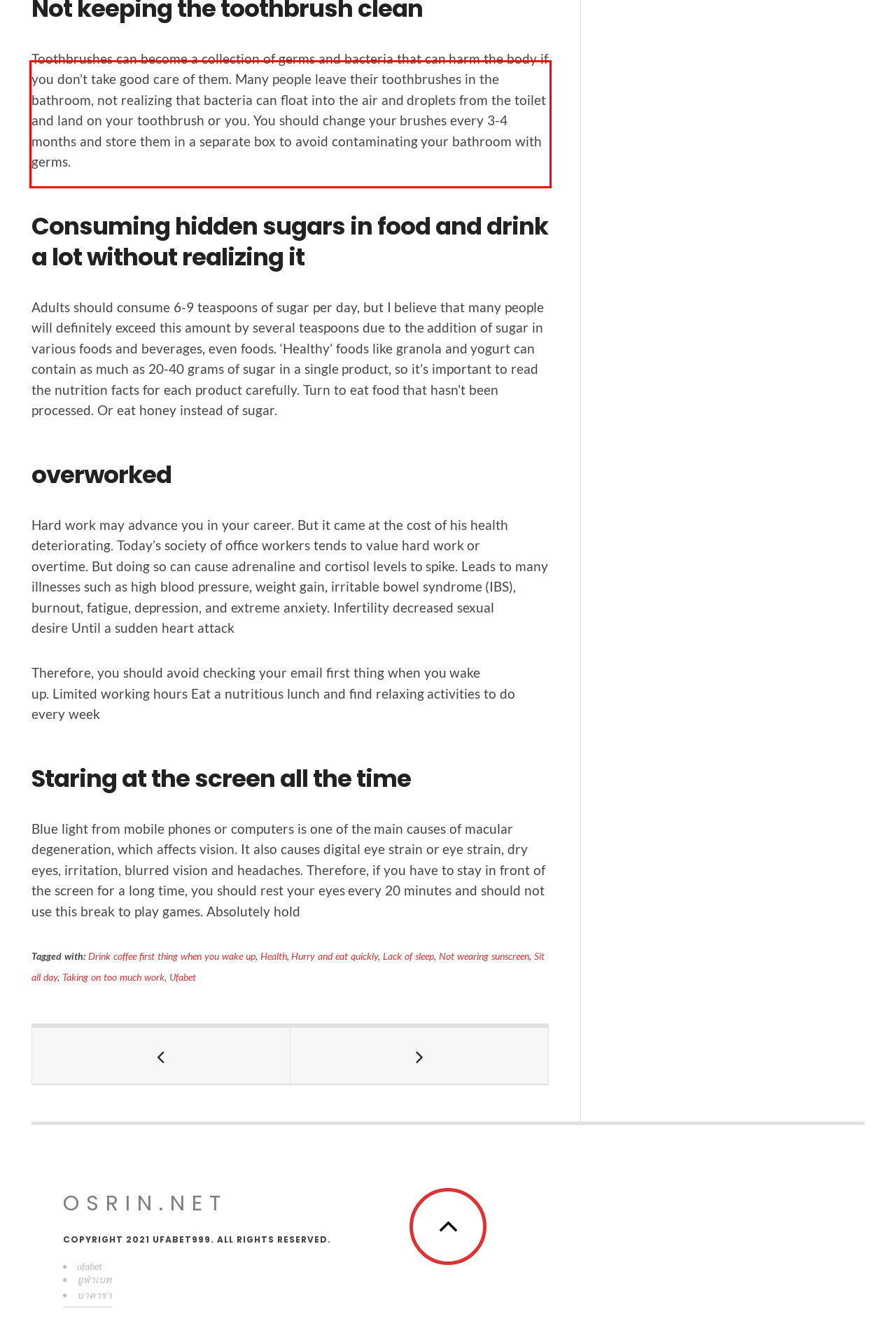Examine the webpage screenshot and use OCR to recognize and output the text within the red bounding box.

Toothbrushes can become a collection of germs and bacteria that can harm the body if you don’t take good care of them. Many people leave their toothbrushes in the bathroom, not realizing that bacteria can float into the air and droplets from the toilet and land on your toothbrush or you. You should change your brushes every 3-4 months and store them in a separate box to avoid contaminating your bathroom with germs.